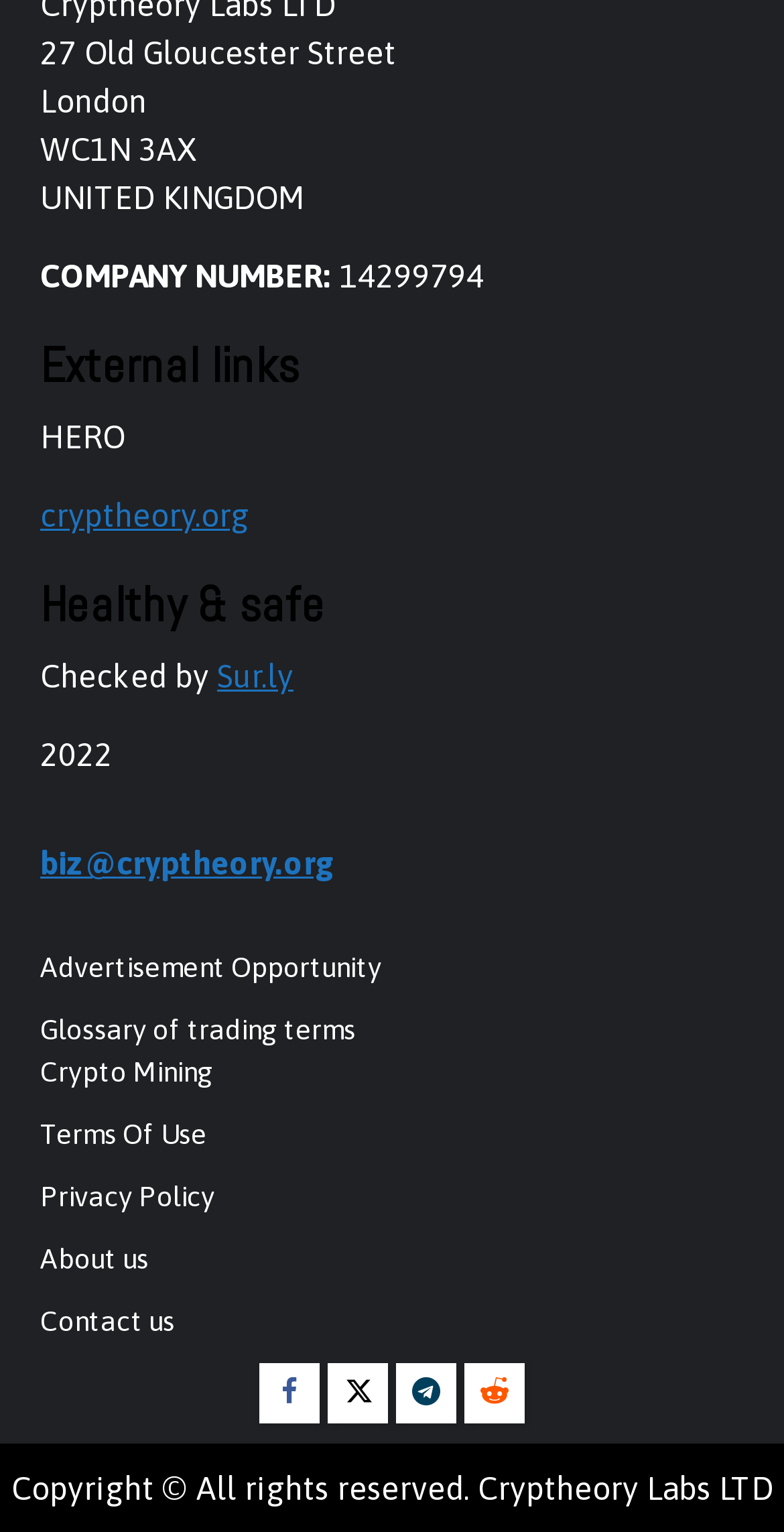What is the address of the company?
From the details in the image, answer the question comprehensively.

The address of the company can be found at the top of the webpage, where it is listed as '27 Old Gloucester Street, London, WC1N 3AX, UNITED KINGDOM'.